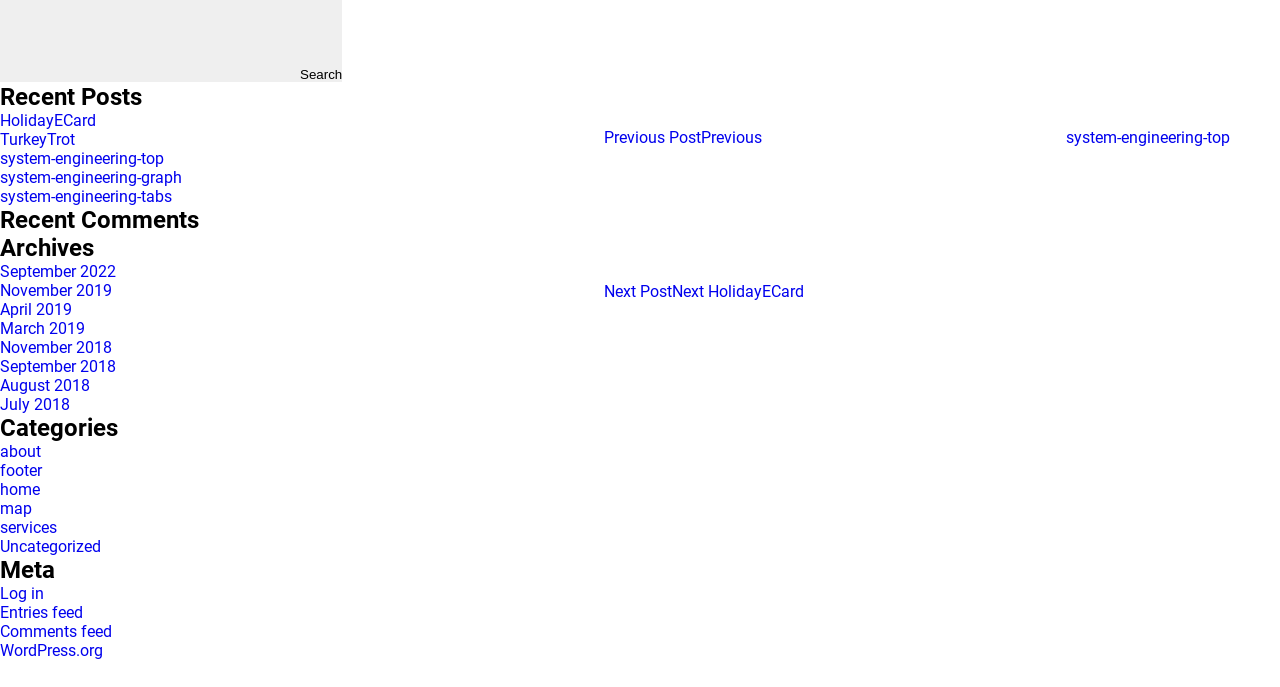Locate the bounding box coordinates of the area that needs to be clicked to fulfill the following instruction: "Log in to the website". The coordinates should be in the format of four float numbers between 0 and 1, namely [left, top, right, bottom].

[0.0, 0.85, 0.034, 0.878]